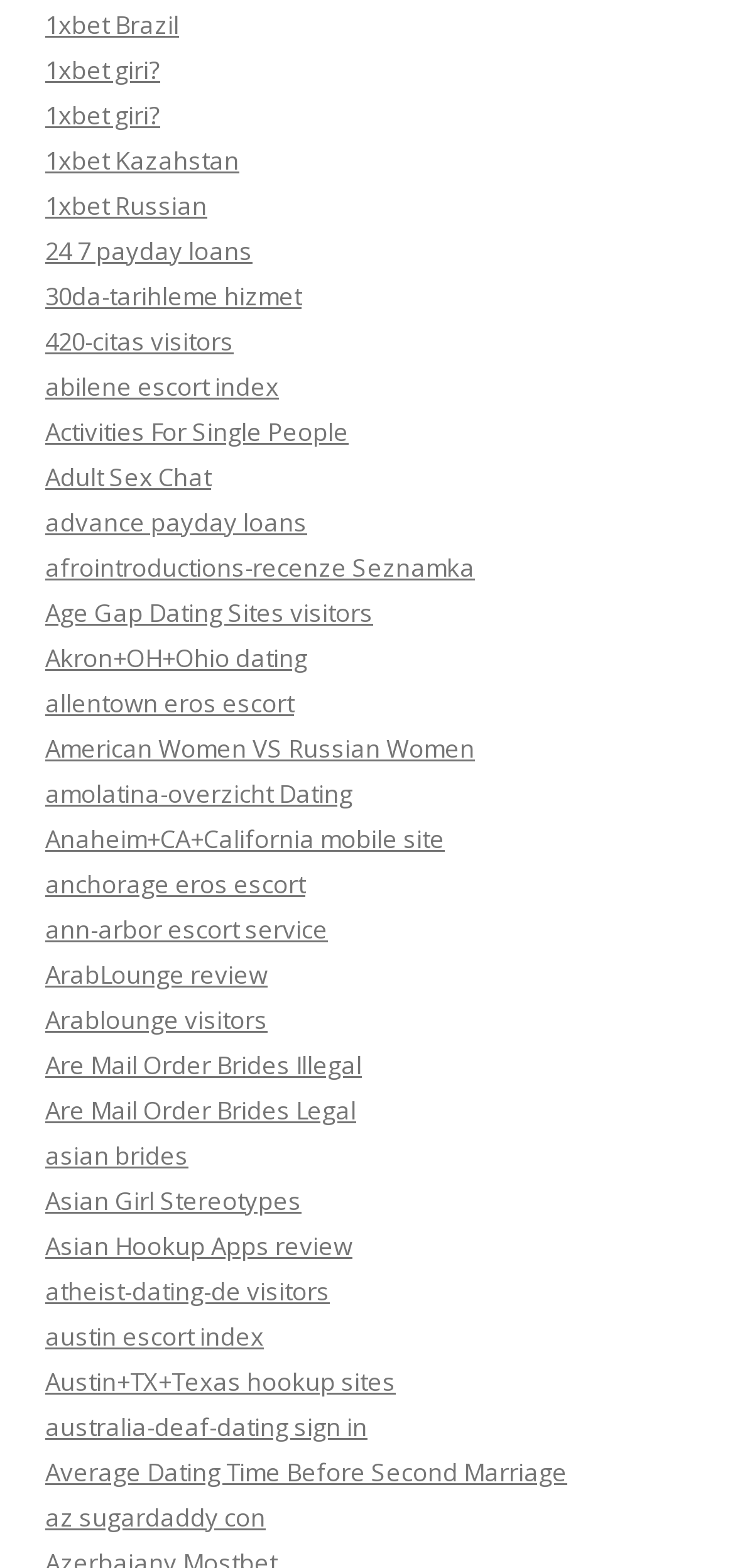What is the theme of the links on this webpage?
Please provide a single word or phrase in response based on the screenshot.

Dating and relationships